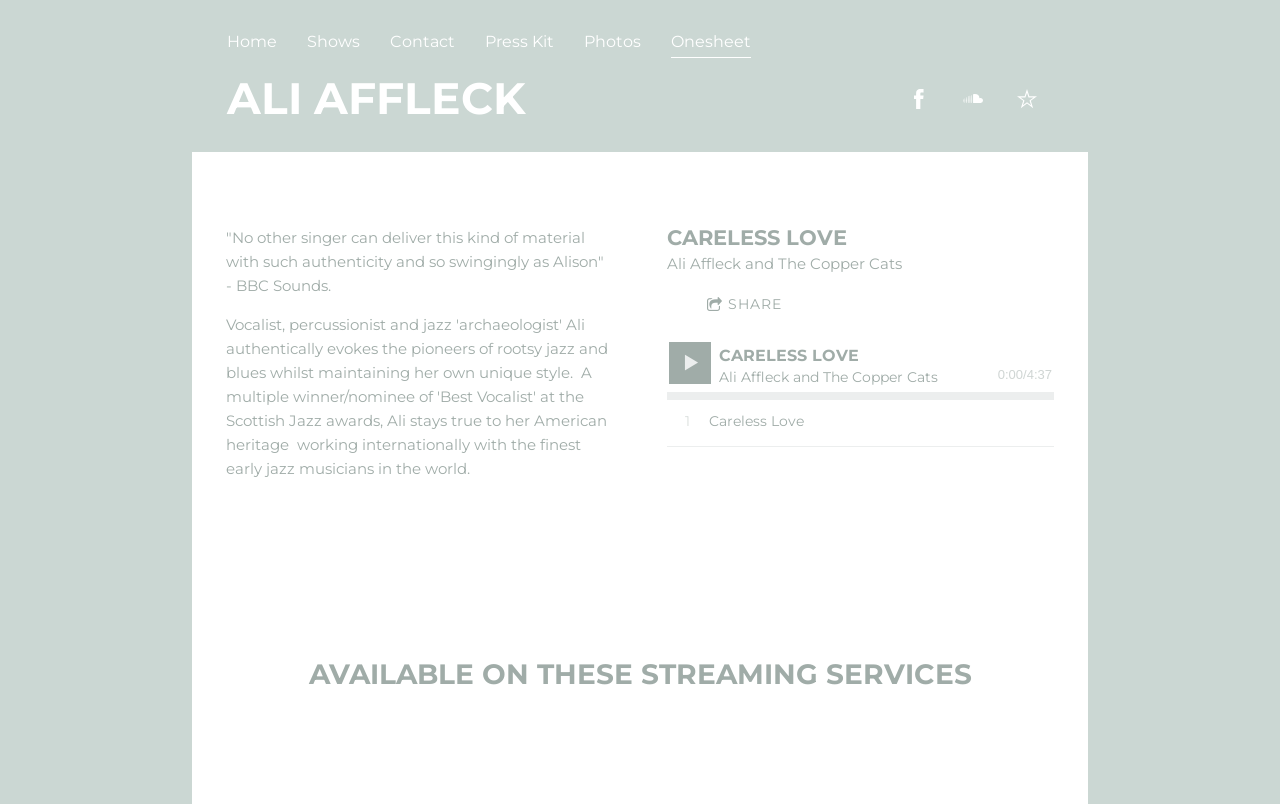Find the bounding box coordinates of the element to click in order to complete this instruction: "Check the Press Kit". The bounding box coordinates must be four float numbers between 0 and 1, denoted as [left, top, right, bottom].

[0.379, 0.031, 0.433, 0.086]